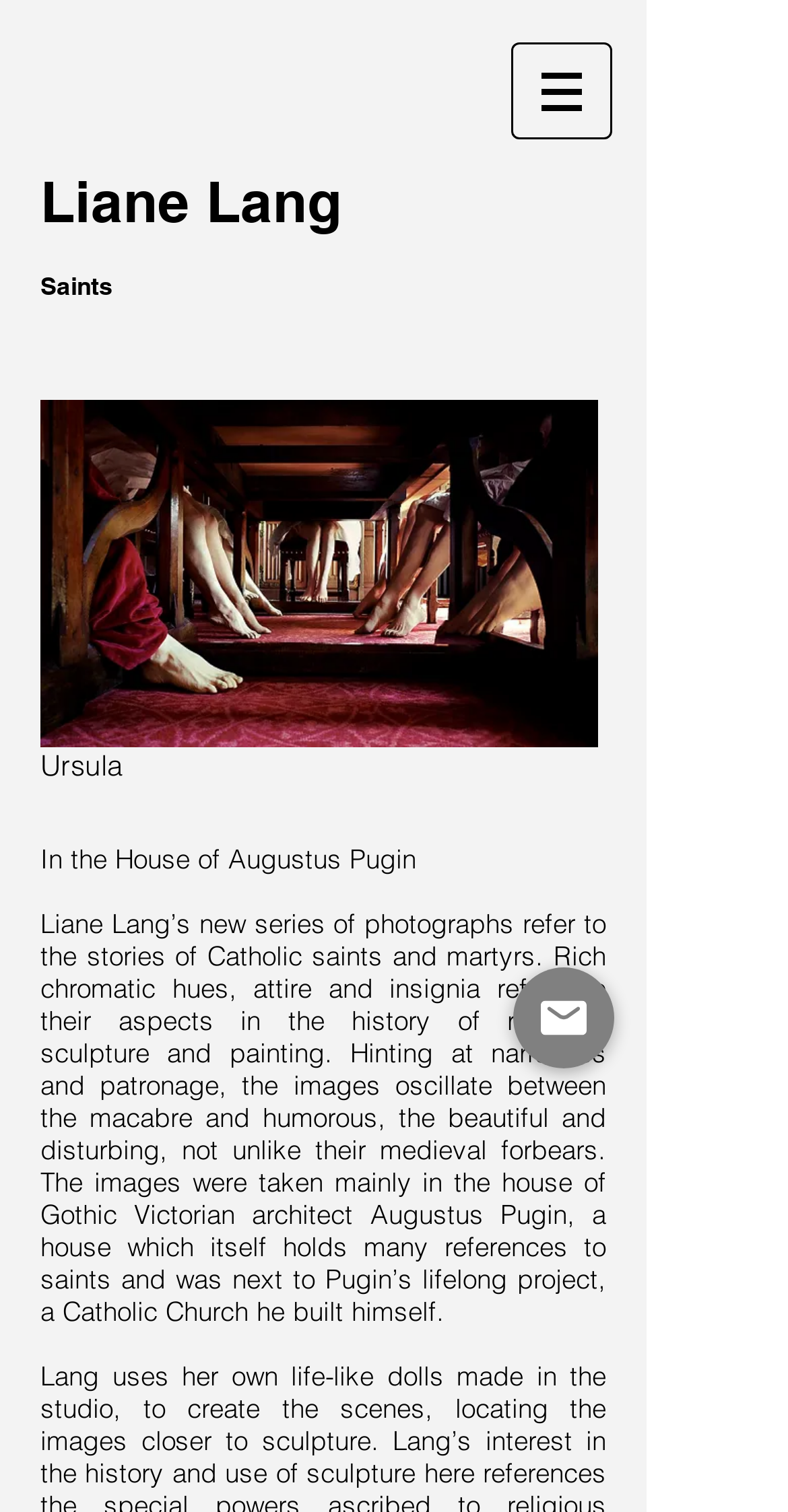What is the name of the Catholic Church built by Augustus Pugin?
Provide an in-depth and detailed explanation in response to the question.

Although the webpage mentions that Augustus Pugin built a Catholic Church next to his house, it does not provide the name of the church.